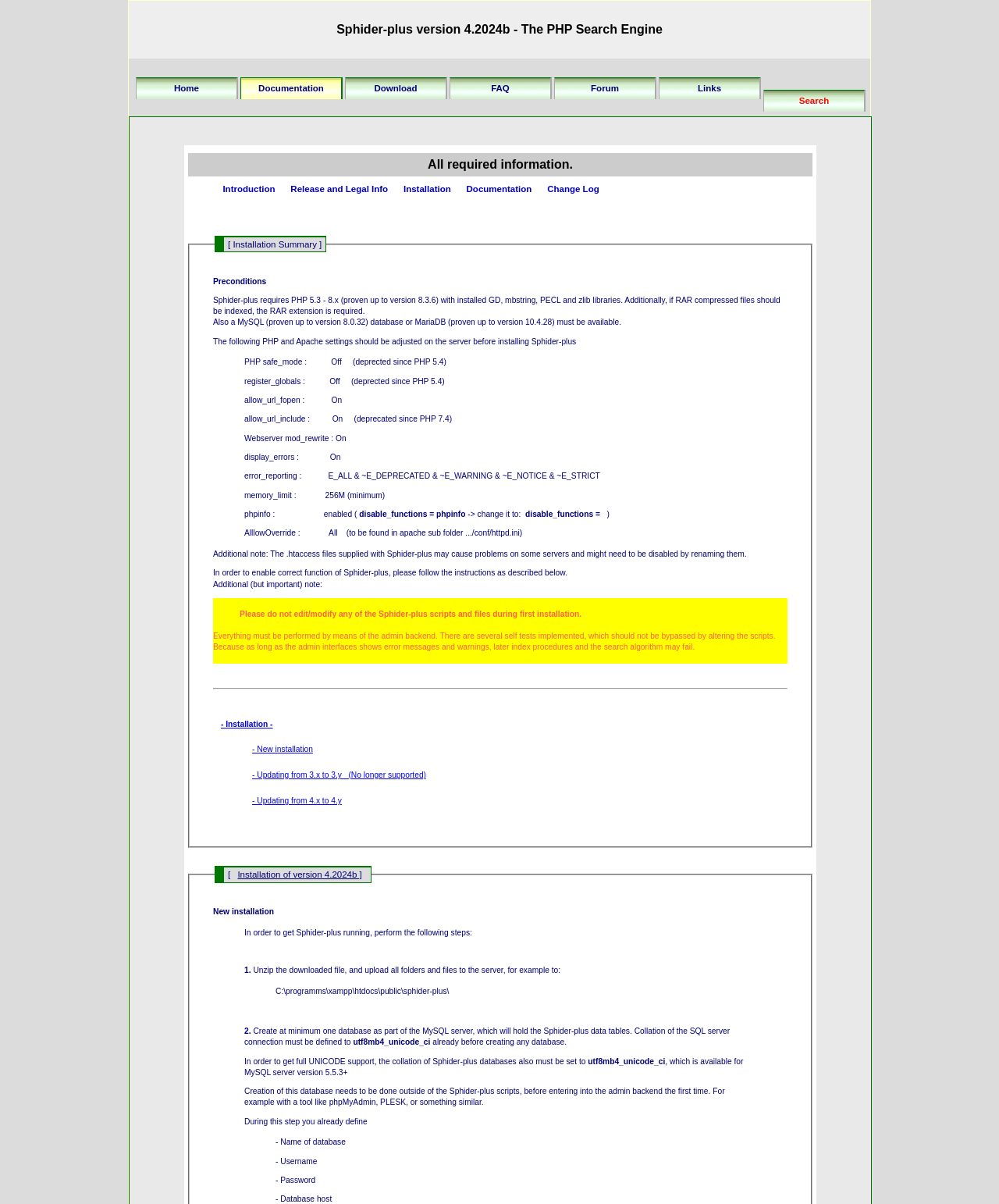Answer the following in one word or a short phrase: 
What is the version of Sphider-plus mentioned on the webpage?

4.2024b